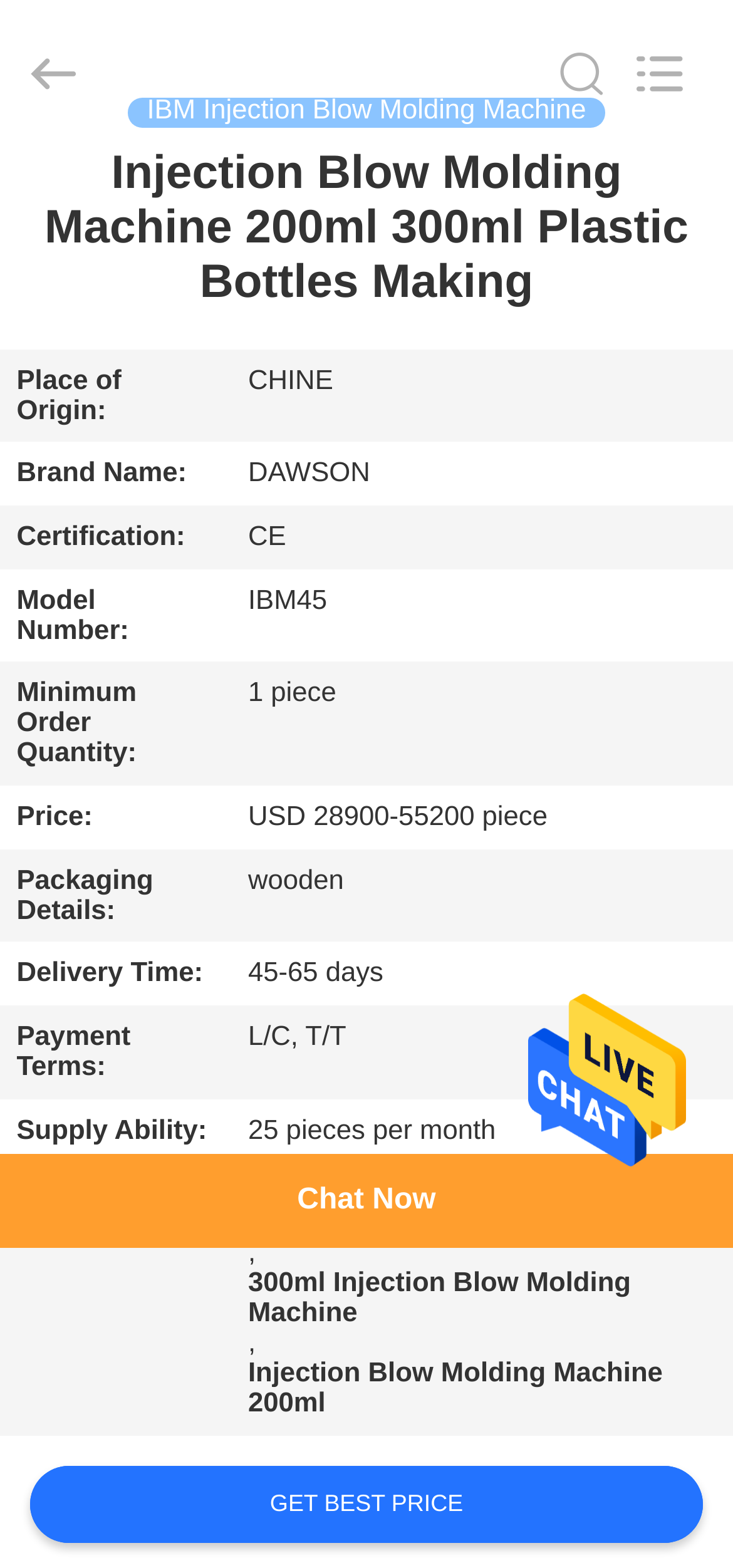What is the delivery time of the machine?
Answer the question with detailed information derived from the image.

I found the answer by examining the table on the webpage, specifically the row with the header 'Delivery Time:' and the corresponding grid cell that contains the text '45-65 days'.